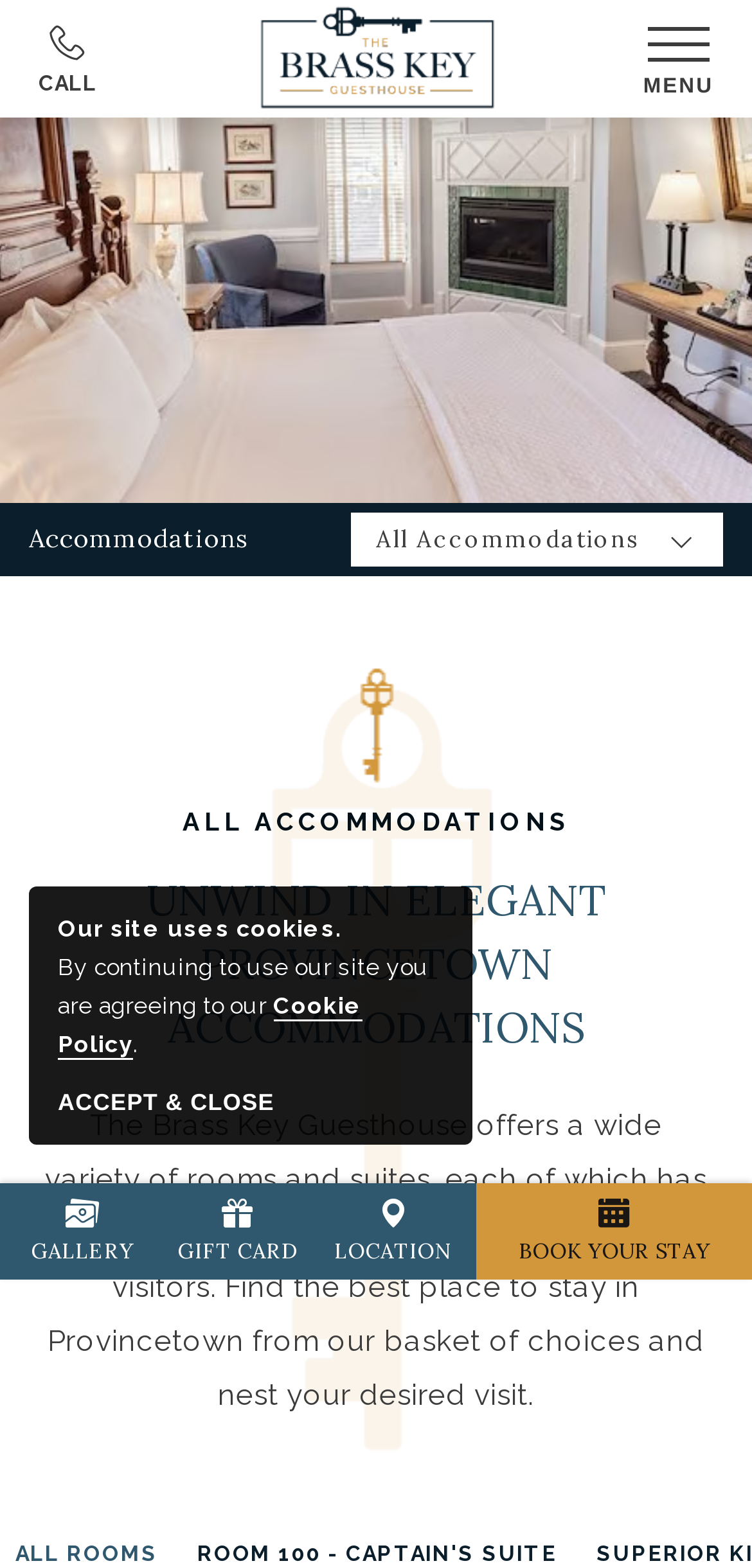Produce an extensive caption that describes everything on the webpage.

This webpage is about Provincetown accommodations, specifically The Brass Key Guesthouse. At the top, there is a "SKIP TO MAIN CONTENT" button, followed by a phone icon with the text "CALL" and an image of the guesthouse. On the right side, there is a "MENU MENU" button. 

Below these elements, there is a large image that spans the entire width of the page, labeled "All Accommodations". Above this image, there is a heading that reads "Accommodations". 

To the right of the image, there is a link to "All Accommodations" with a small icon next to it. Below this link, there is a "Gold Key" image, followed by two headings: "ALL ACCOMMODATIONS" and "UNWIND IN ELEGANT PROVINCETOWN ACCOMMODATIONS". 

There is a paragraph of text that describes the variety of rooms and suites offered by The Brass Key Guesthouse, emphasizing the ability to find the best place to stay in Provincetown. 

Further down, there are four links: "GALLERY", "GIFT CARD", "LOCATION", and "BOOK YOUR STAY". 

At the bottom of the page, there is a notice about the site using cookies, with a link to the "Cookie Policy" and an "ACCEPT & CLOSE" button.